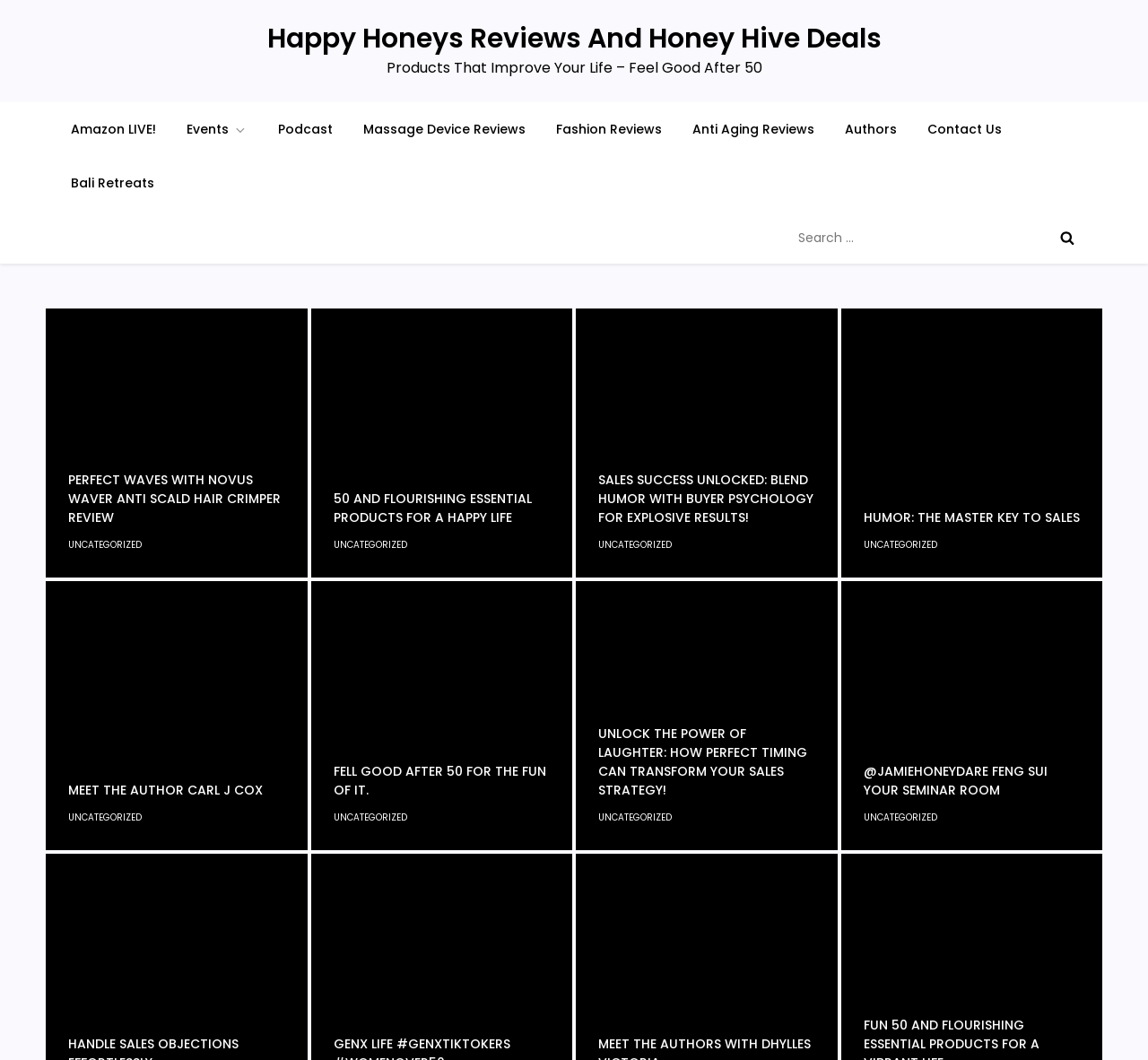Please locate the bounding box coordinates of the region I need to click to follow this instruction: "Visit 'Articles'".

None